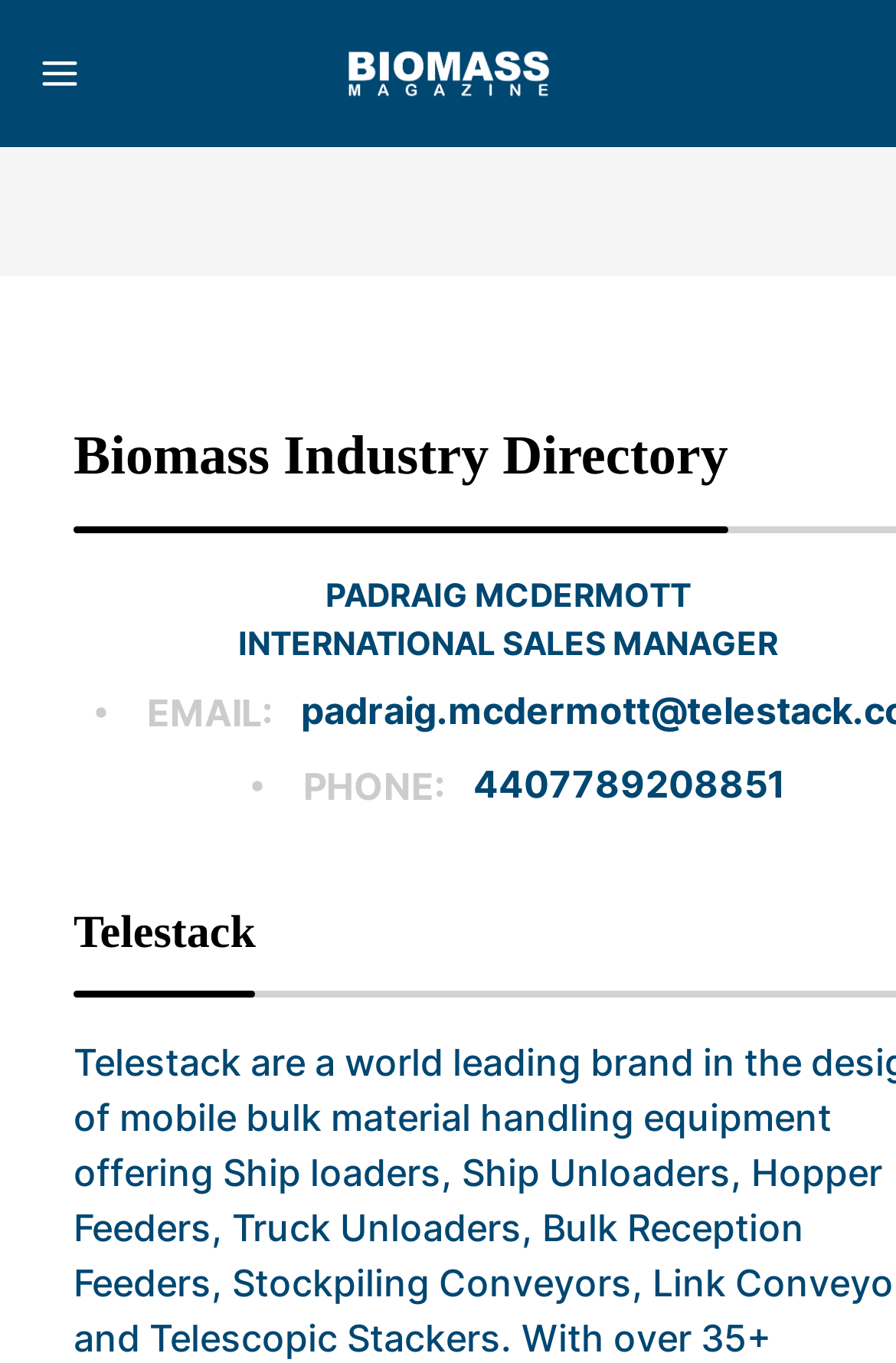Give the bounding box coordinates for the element described as: "aria-label="Menu"".

[0.005, 0.019, 0.128, 0.089]